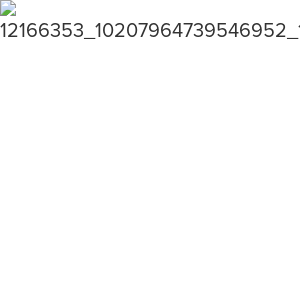Using the details from the image, please elaborate on the following question: What atmosphere does the image create?

The image plays a crucial role in creating a contemplative atmosphere, inviting readers to engage with the material in a deeper, more meaningful way, which suggests that the image is designed to create a thoughtful and reflective environment.